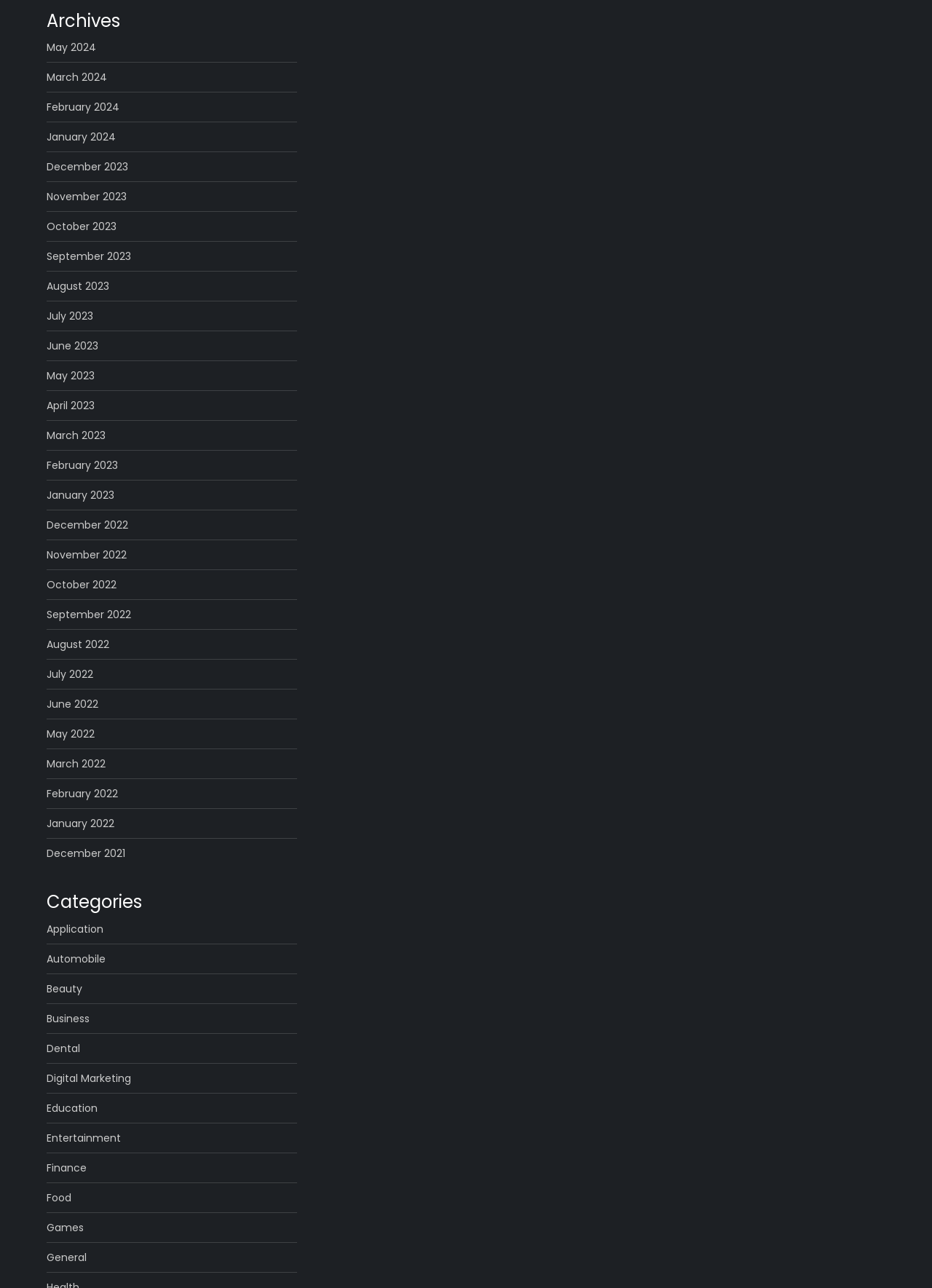Examine the image carefully and respond to the question with a detailed answer: 
How many categories are there in total?

By counting the number of link elements under the 'Categories' heading, I found that there are 19 categories in total, each representing a different topic or theme.